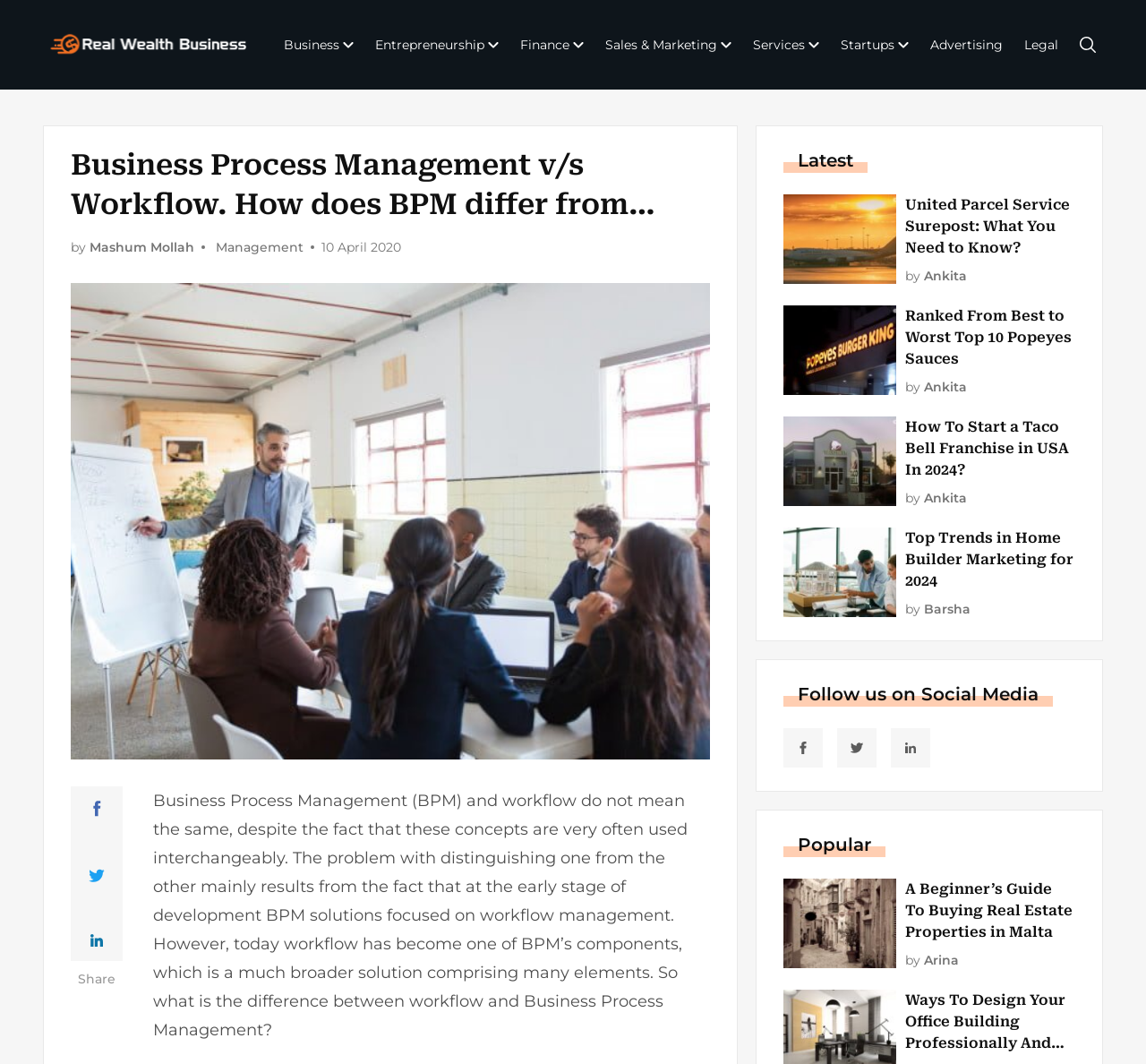Give a concise answer of one word or phrase to the question: 
What is the author of the article?

Mashum Mollah